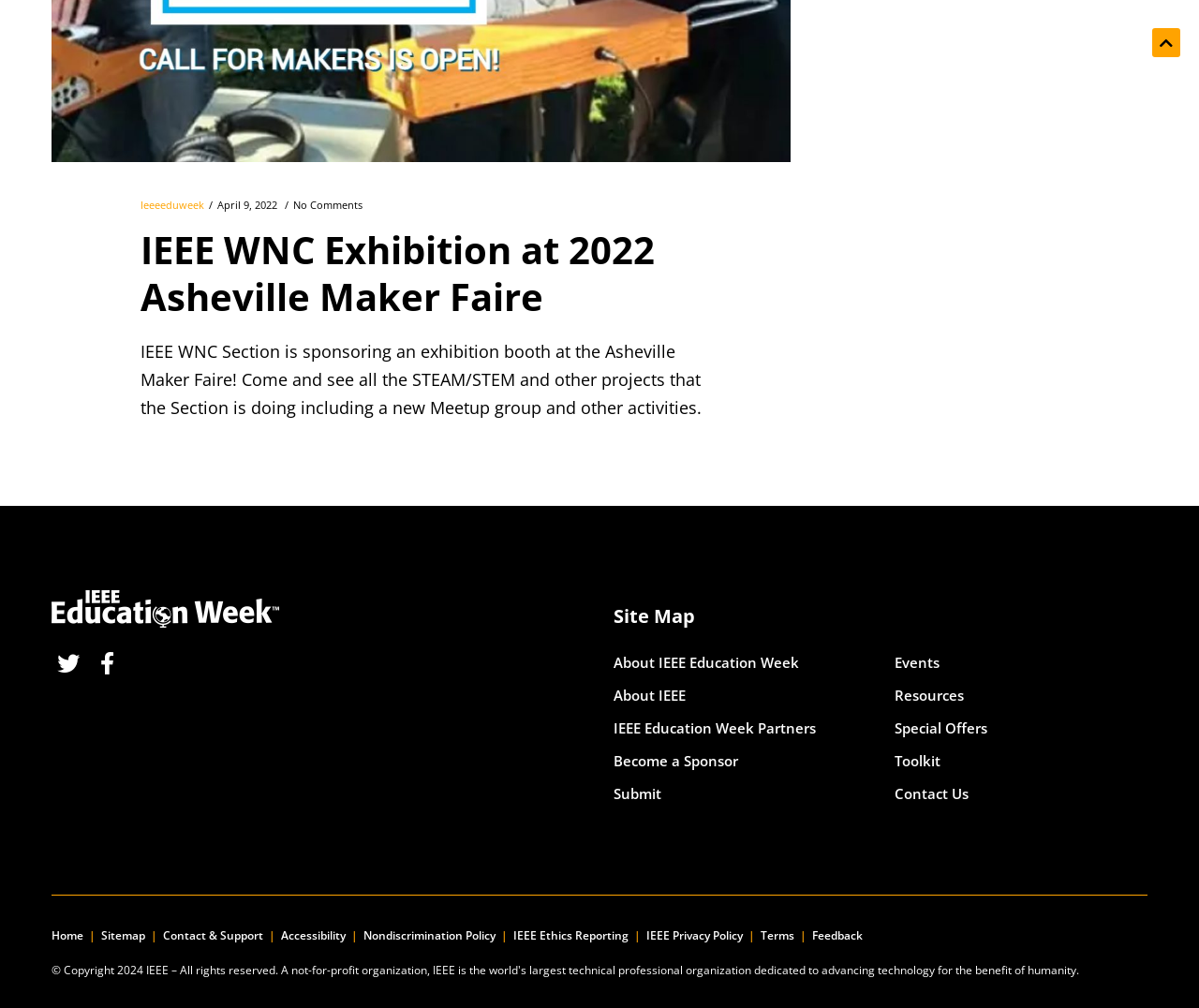Based on the element description IEEE Education Week Partners, identify the bounding box coordinates for the UI element. The coordinates should be in the format (top-left x, top-left y, bottom-right x, bottom-right y) and within the 0 to 1 range.

[0.512, 0.713, 0.68, 0.732]